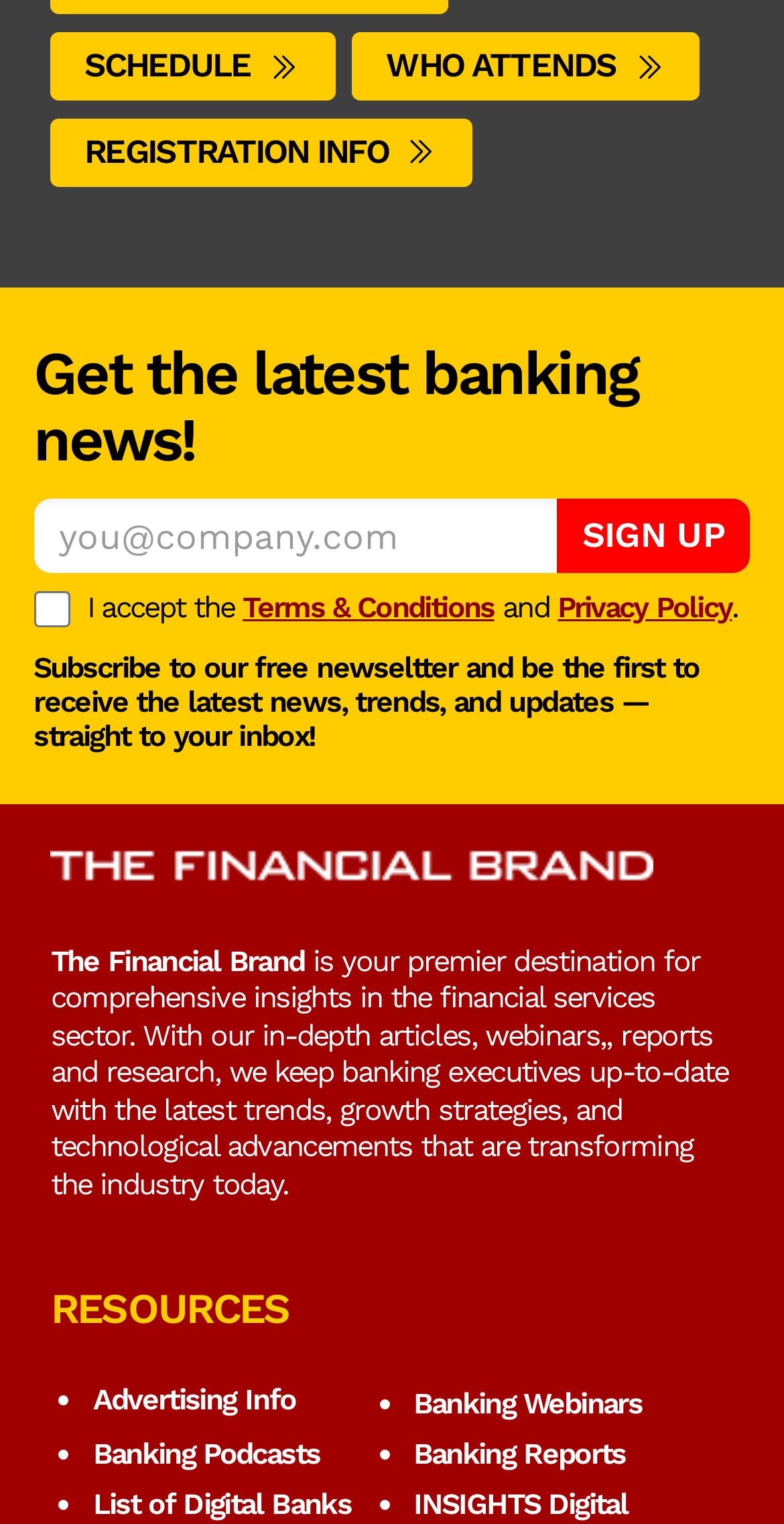What is the purpose of the 'SIGN UP' button?
Answer the question with a detailed and thorough explanation.

The 'SIGN UP' button is located near a textbox for email input and a checkbox for terms and conditions, indicating that it is used to register for a newsletter or subscription service.